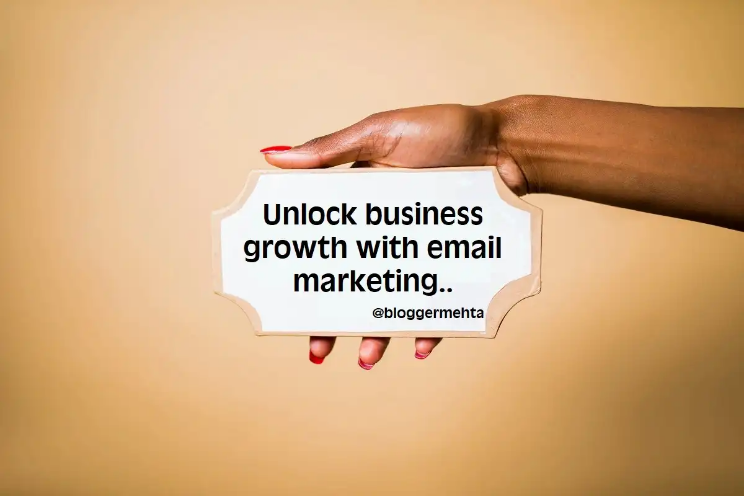Give a thorough caption of the image, focusing on all visible elements.

The image features a hand holding a sign that boldly states, "Unlock business growth with email marketing.." The text emphasizes the potential of email marketing as a powerful tool for driving business success, attracting the viewer's attention with its clear message. Below the main text, the handle @bloggermenta suggests a connection to a blogger or content creator who may share insights or tips related to this topic. The background is a warm, neutral color that contrasts with the hand and the sign, enhancing the overall visual appeal. This image aligns with the broader theme of using email marketing strategies to foster business development and connect with audiences effectively.